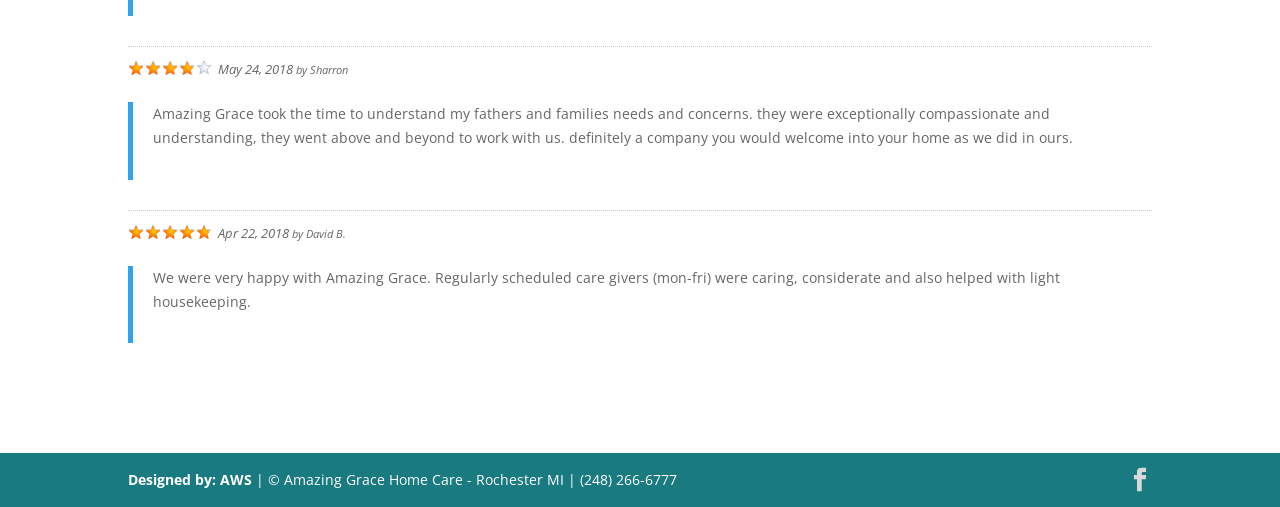Please provide a detailed answer to the question below by examining the image:
What is the location of the company?

I found the location 'Rochester MI' in the footer section of the webpage, specifically in the sentence '| © Amazing Grace Home Care - Rochester MI | (248) 266-6777'.